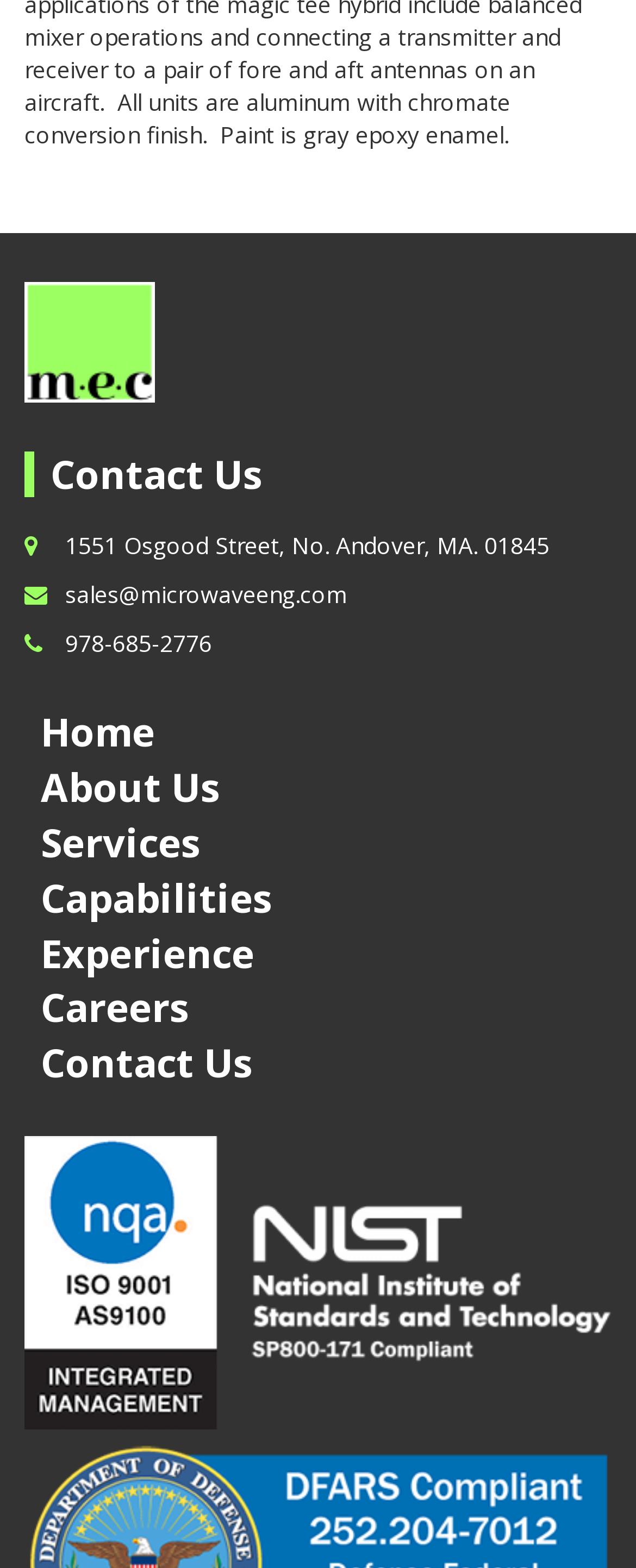Determine the bounding box coordinates for the area that needs to be clicked to fulfill this task: "Go to Home". The coordinates must be given as four float numbers between 0 and 1, i.e., [left, top, right, bottom].

[0.038, 0.453, 0.962, 0.483]